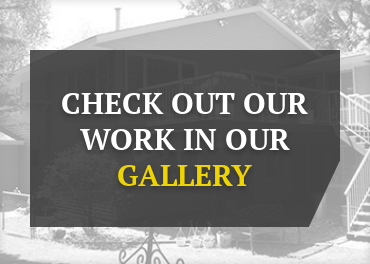What is the purpose of the visual invitation?
Using the details from the image, give an elaborate explanation to answer the question.

The caption explains that the visual invitation aims to engage potential customers by showcasing previous projects and offering inspiration for their own home improvements, which implies that the purpose of the visual invitation is to engage potential customers.